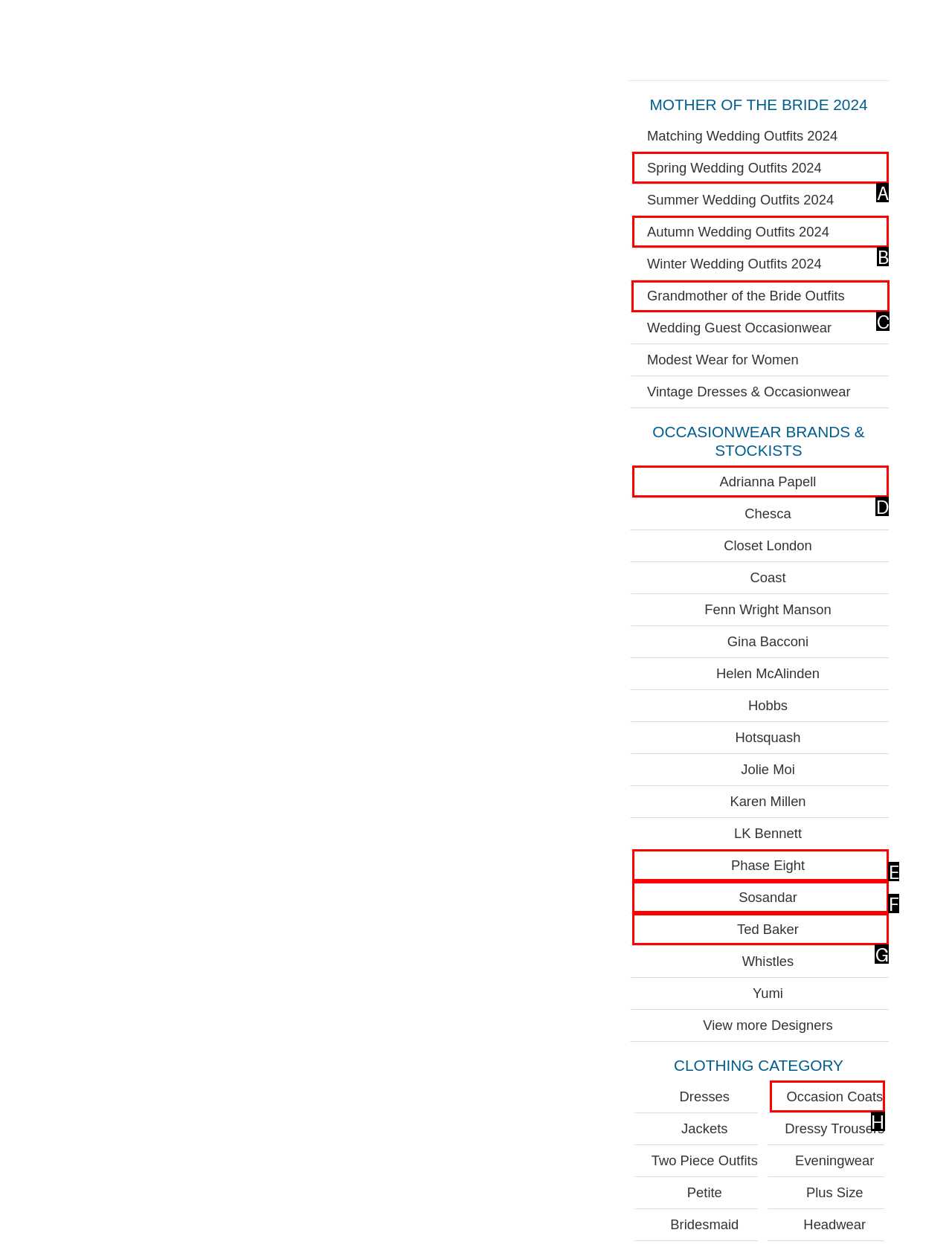Point out the UI element to be clicked for this instruction: View Grandmother of the Bride Outfits. Provide the answer as the letter of the chosen element.

C